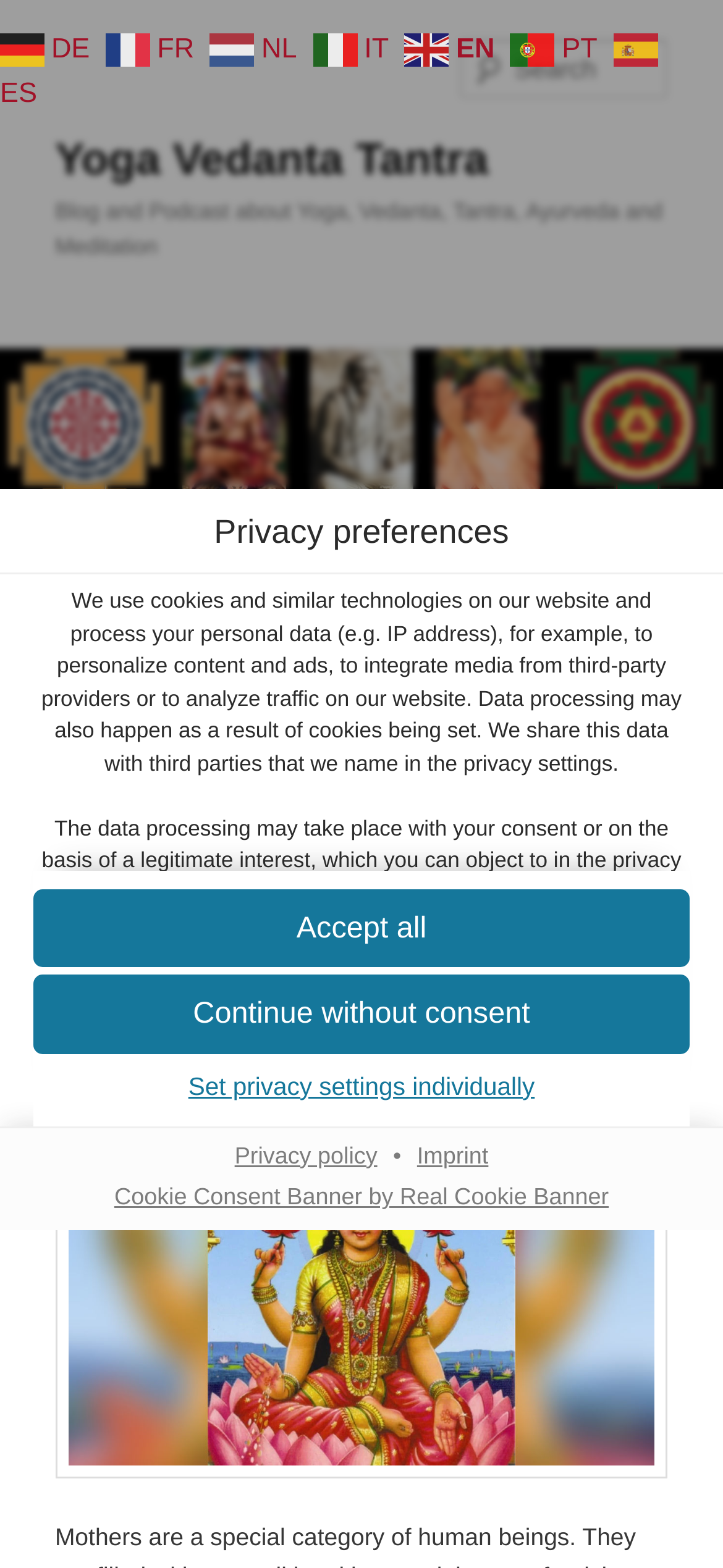Please determine the bounding box of the UI element that matches this description: Set privacy settings individually. The coordinates should be given as (top-left x, top-left y, bottom-right x, bottom-right y), with all values between 0 and 1.

[0.046, 0.677, 0.954, 0.711]